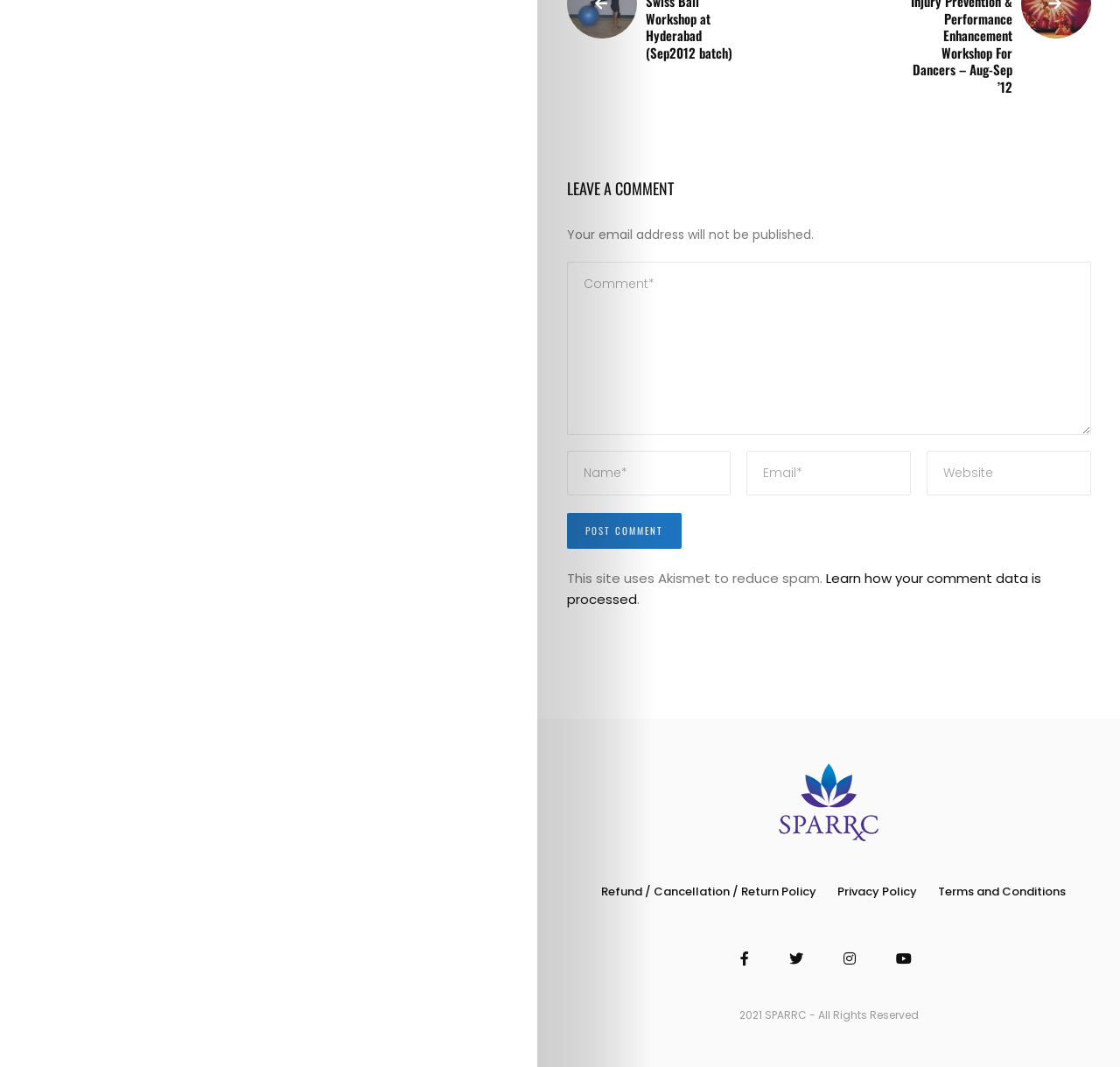Please answer the following question using a single word or phrase: What is the purpose of the comment section?

Leave a comment